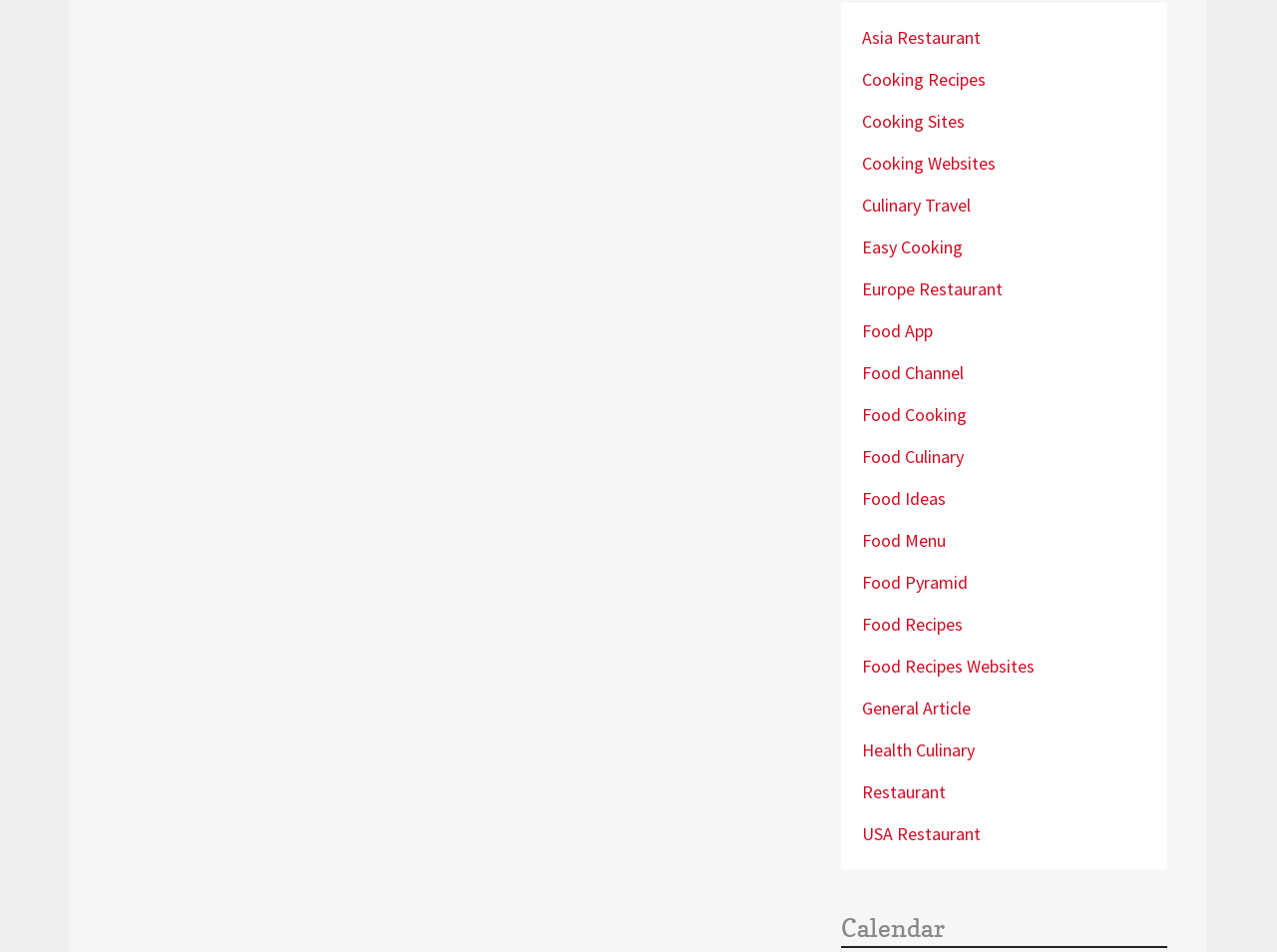Answer the question using only a single word or phrase: 
What is the last link on the webpage?

USA Restaurant